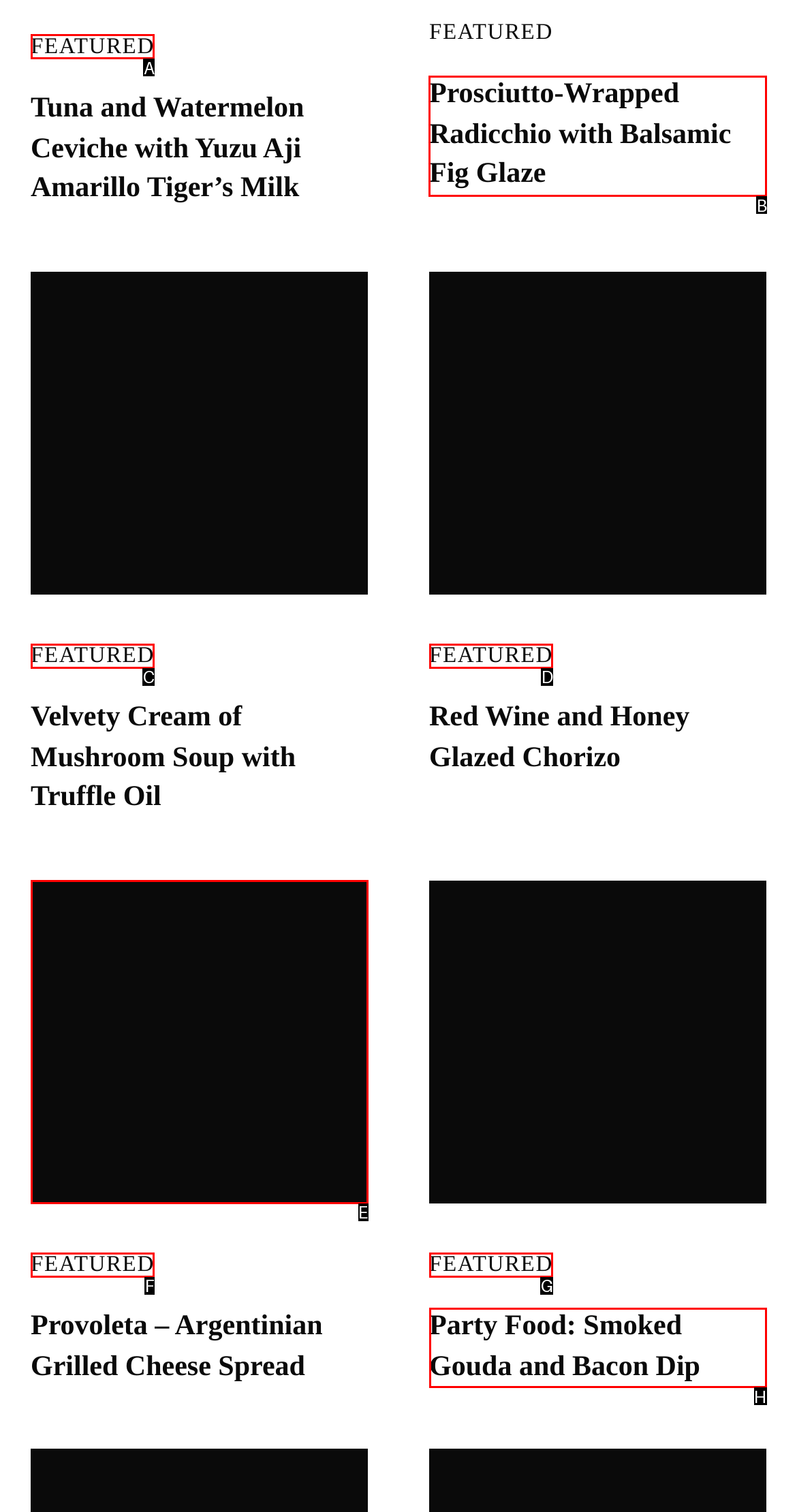What option should you select to complete this task: Explore Prosciutto-Wrapped Radicchio with Balsamic Fig Glaze? Indicate your answer by providing the letter only.

B